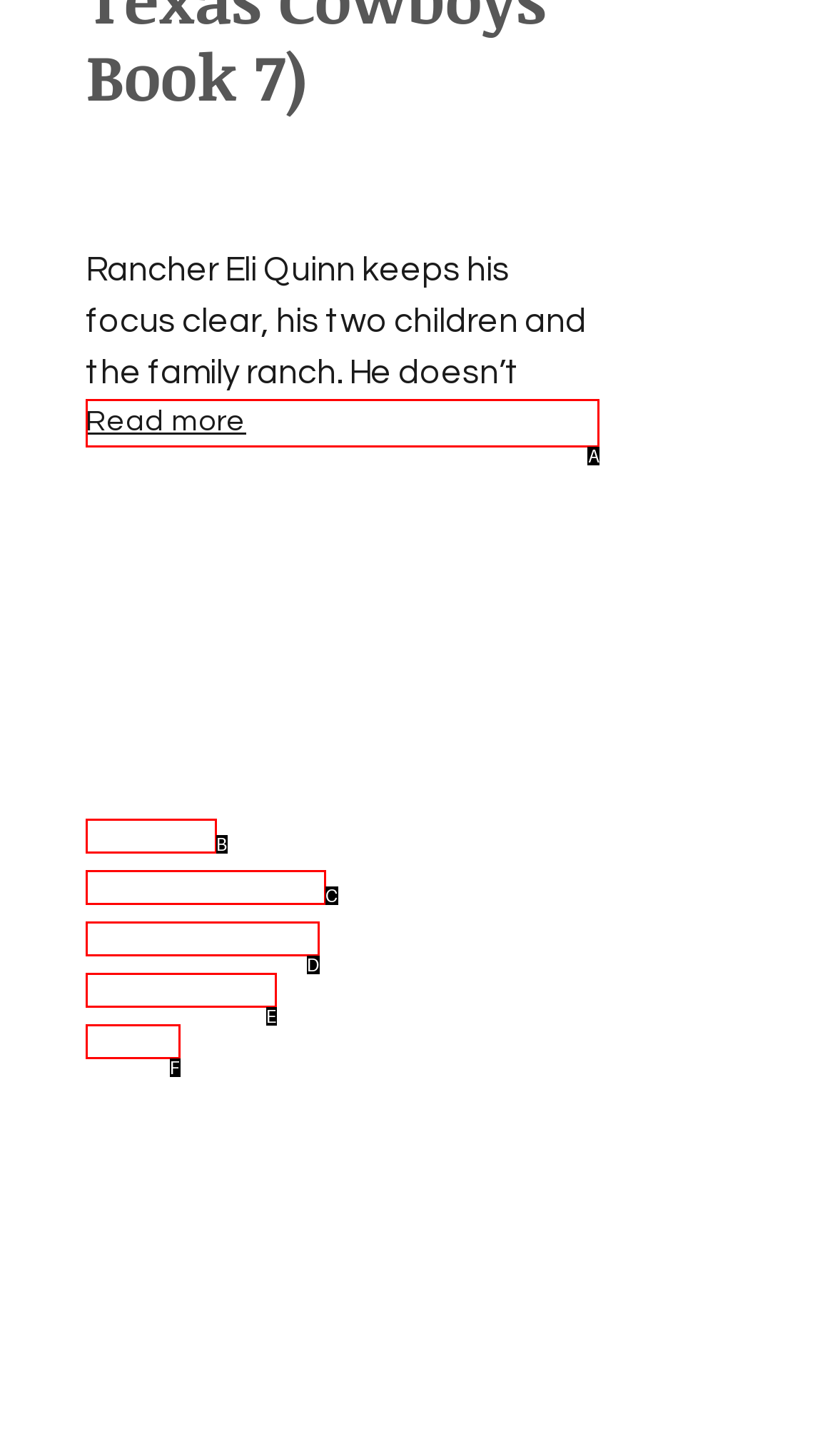Based on the description: Services, select the HTML element that fits best. Provide the letter of the matching option.

None